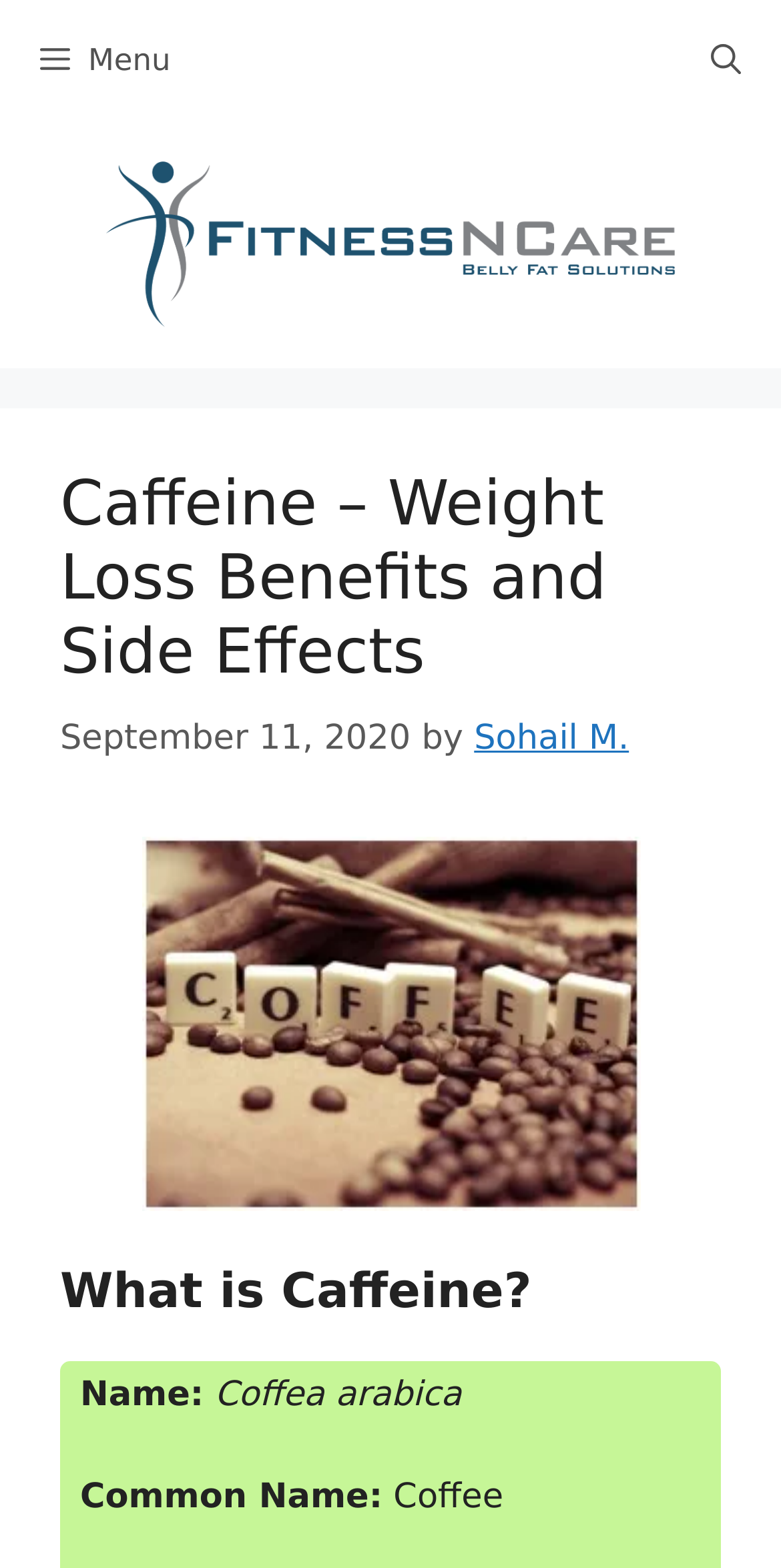Determine the bounding box coordinates of the UI element that matches the following description: "Sohail M.". The coordinates should be four float numbers between 0 and 1 in the format [left, top, right, bottom].

[0.607, 0.458, 0.805, 0.483]